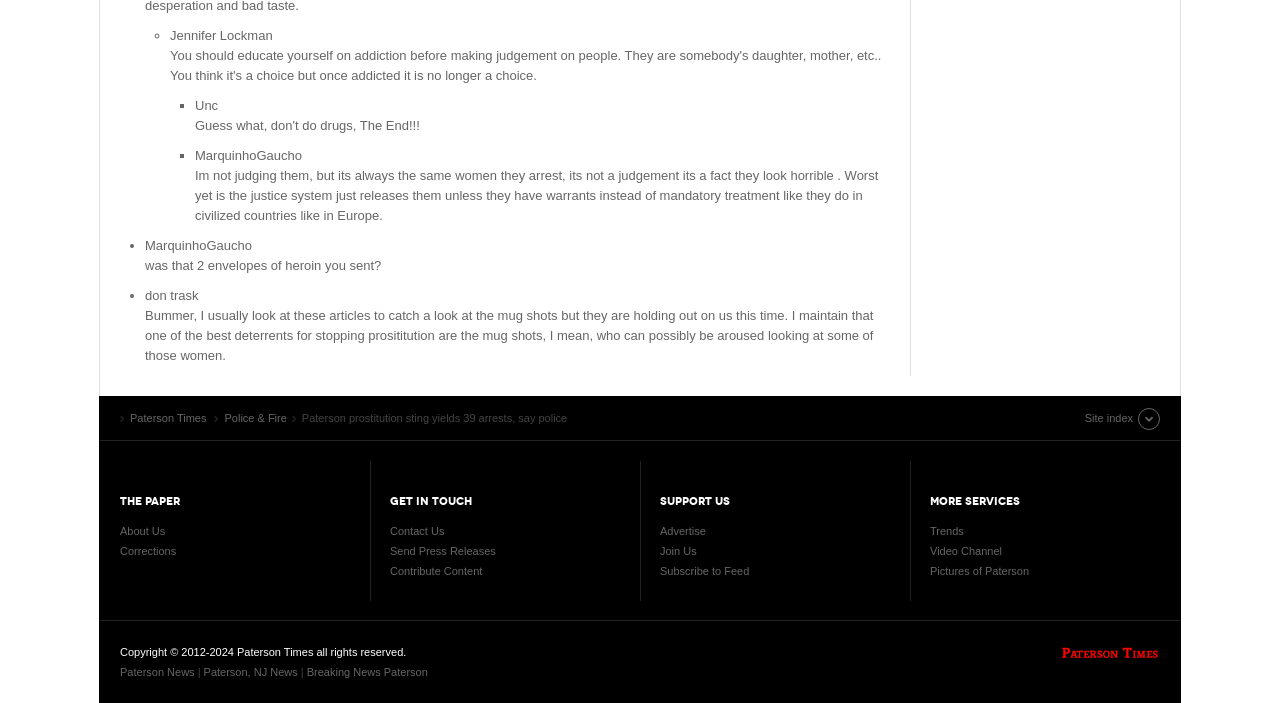Specify the bounding box coordinates for the region that must be clicked to perform the given instruction: "Click on 'Contact Us'".

[0.305, 0.747, 0.347, 0.764]